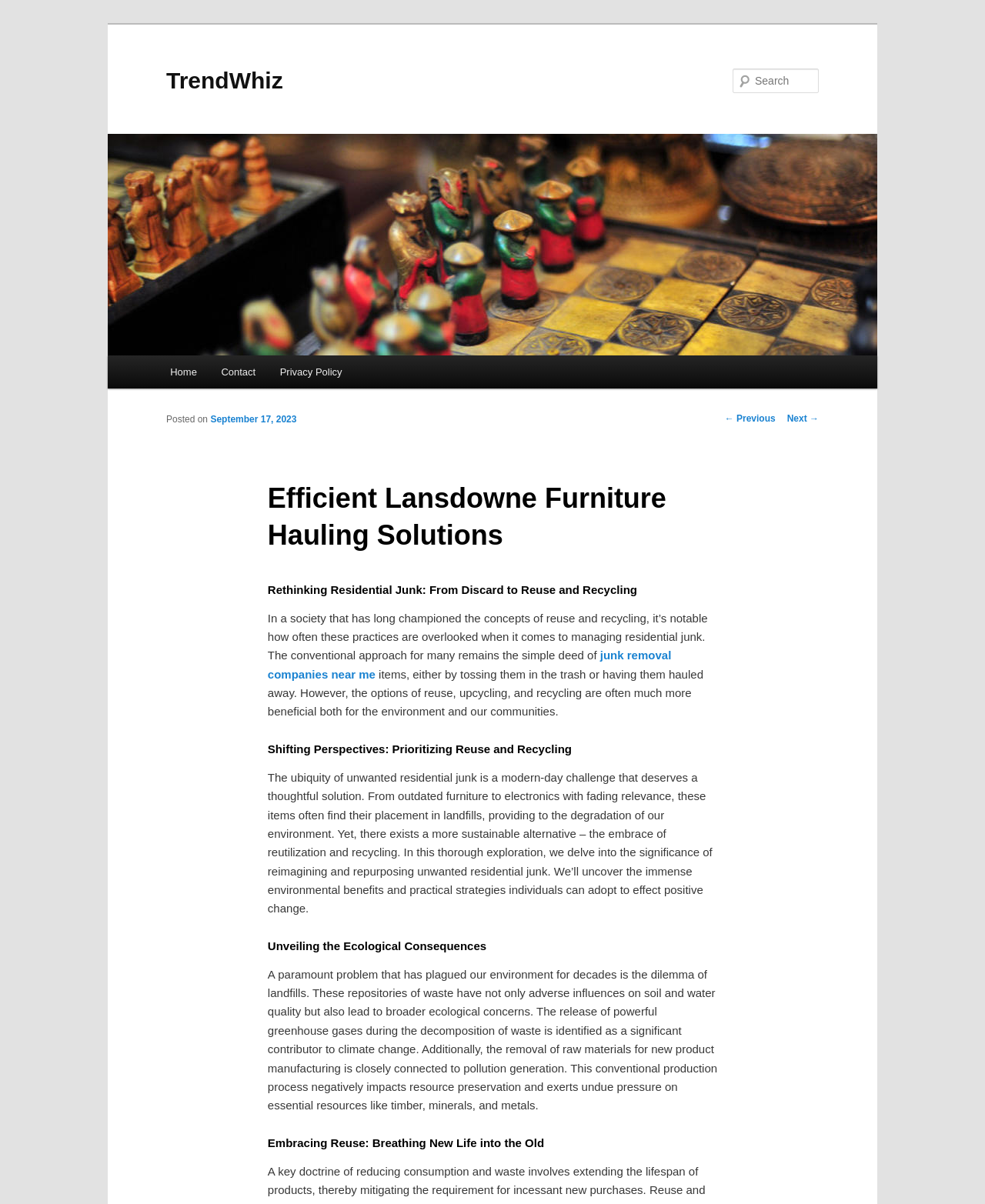Find the bounding box of the UI element described as follows: "TrendWhiz".

[0.169, 0.056, 0.287, 0.077]